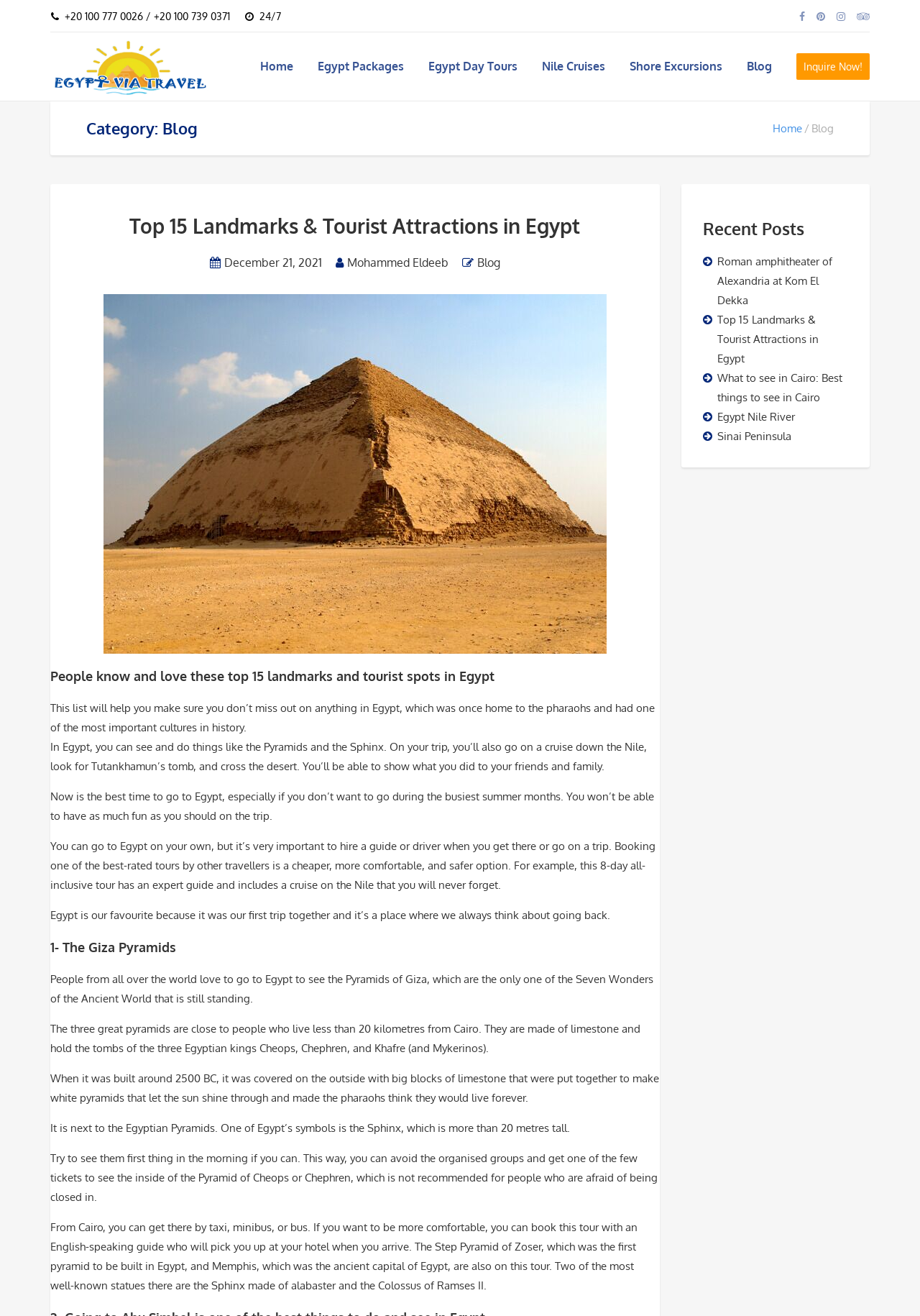What is the name of the author of the blog post?
Look at the image and answer the question using a single word or phrase.

Mohammed Eldeeb